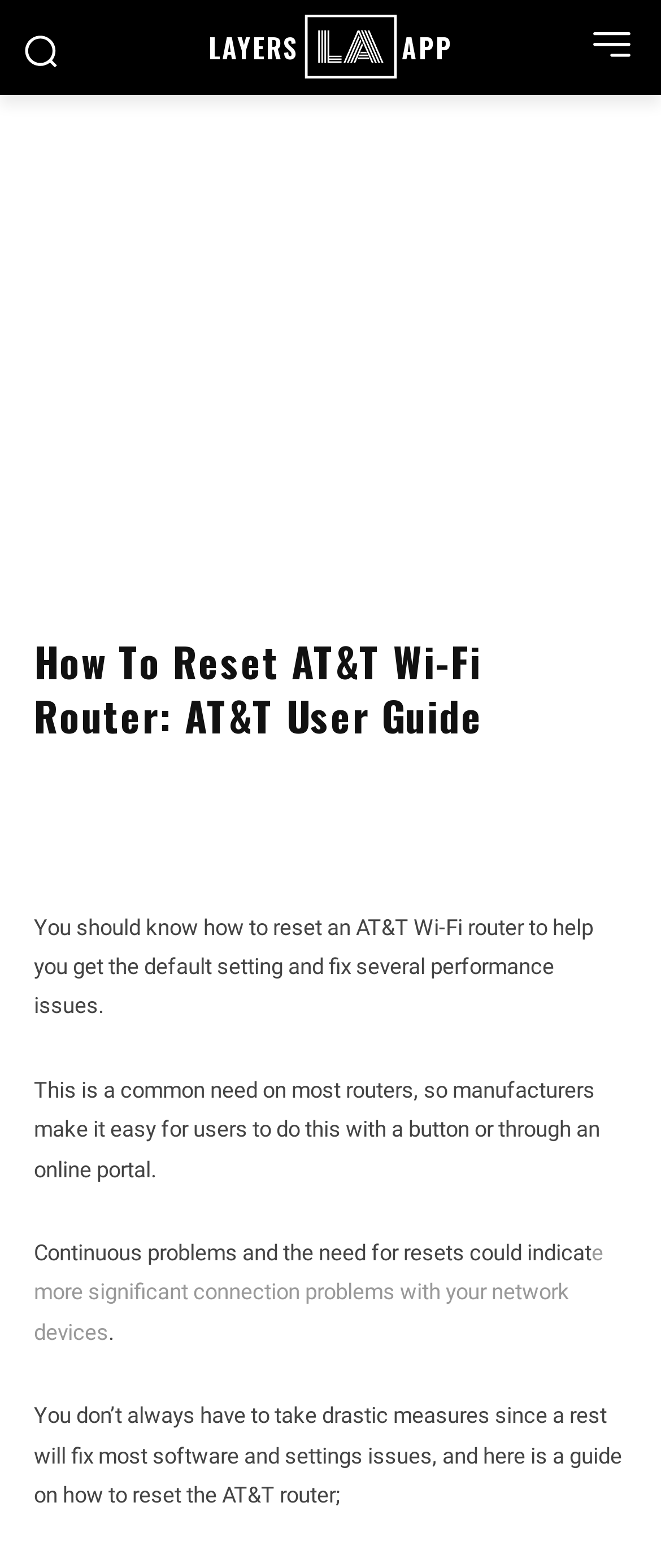Refer to the element description LayersApp and identify the corresponding bounding box in the screenshot. Format the coordinates as (top-left x, top-left y, bottom-right x, bottom-right y) with values in the range of 0 to 1.

[0.231, 0.006, 0.769, 0.053]